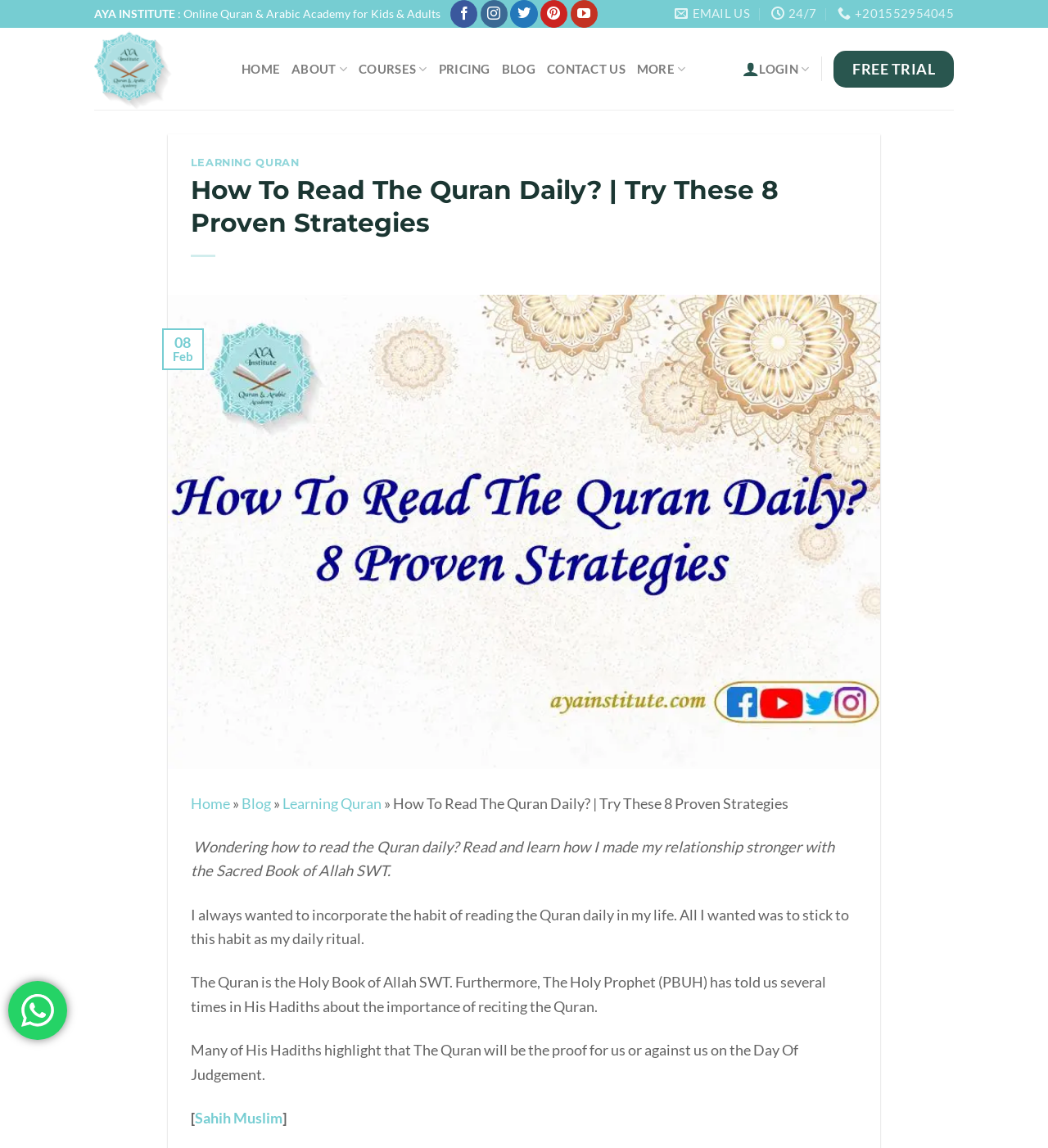What is the purpose of the 'FREE TRIAL' button?
Answer the question with a single word or phrase derived from the image.

To try the institute's services